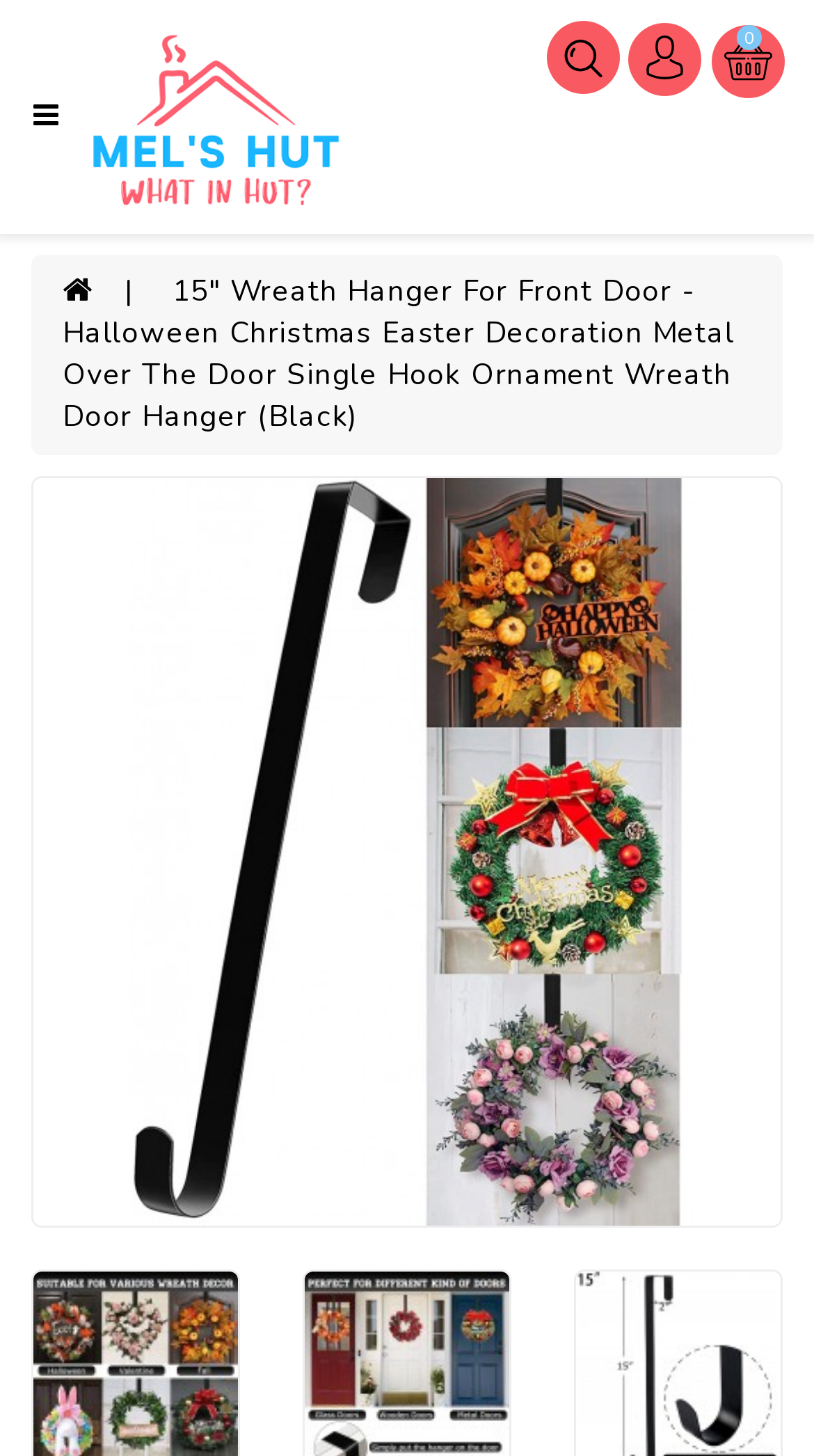What is the color of the wreath hanger?
Answer the question with just one word or phrase using the image.

Black